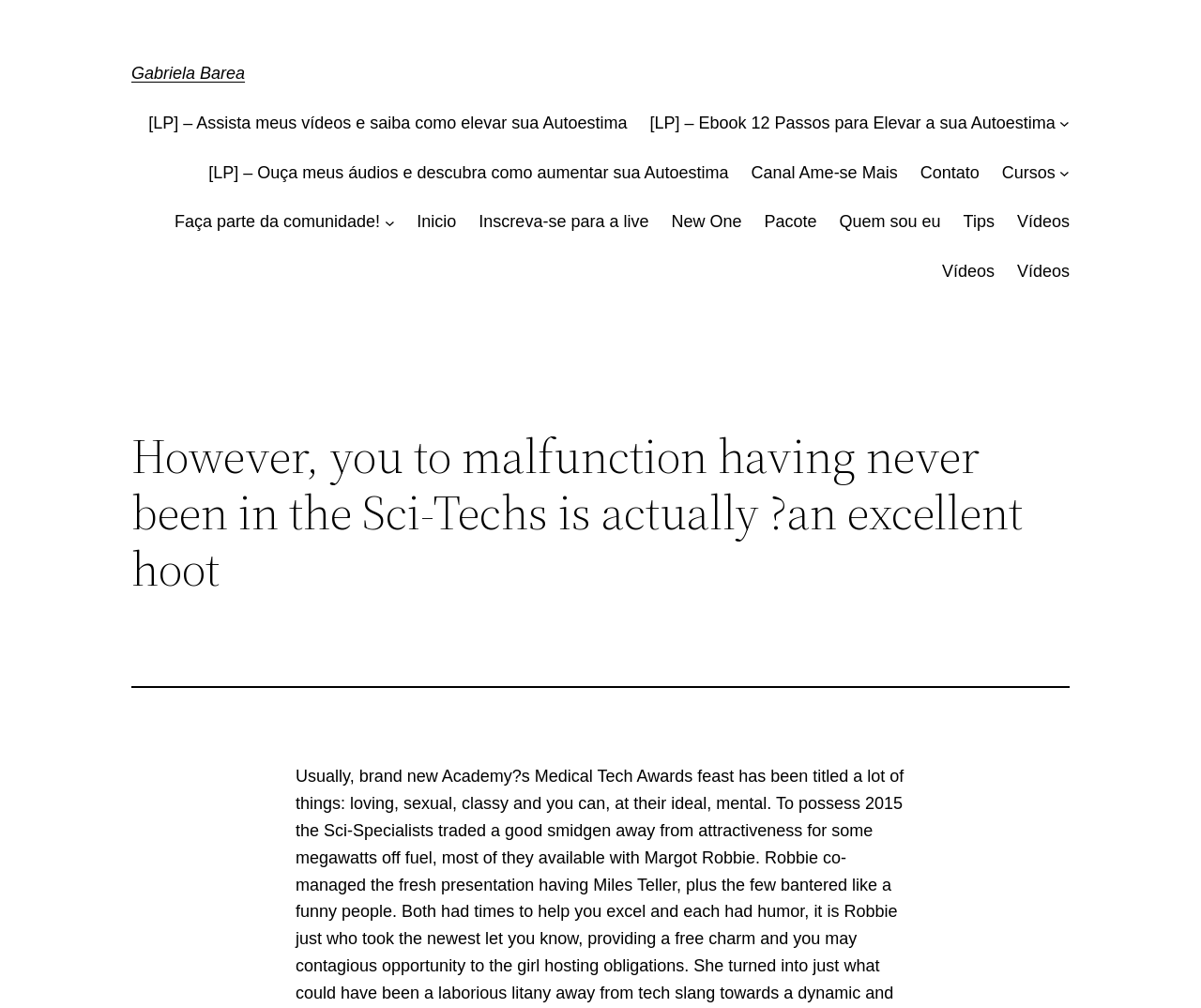Please answer the following question using a single word or phrase: 
What is the text of the link that comes after 'Cursos'?

Faça parte da comunidade!